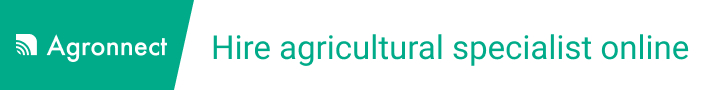Create an exhaustive description of the image.

The image prominently features the logo and tagline of Agronnect, a digital platform designed to connect users with agricultural specialists. The logo, displayed in a modern design, incorporates a stylized depiction of connectivity, symbolizing the online agricultural community. Below the logo, the tagline reads, "Hire agricultural specialist online," emphasizing the platform's purpose of facilitating access to professional agricultural services through a digital medium. This image serves as a visual invitation for users seeking agricultural expertise, highlighting the convenience and innovation that Agronnect offers in the field of agriculture.